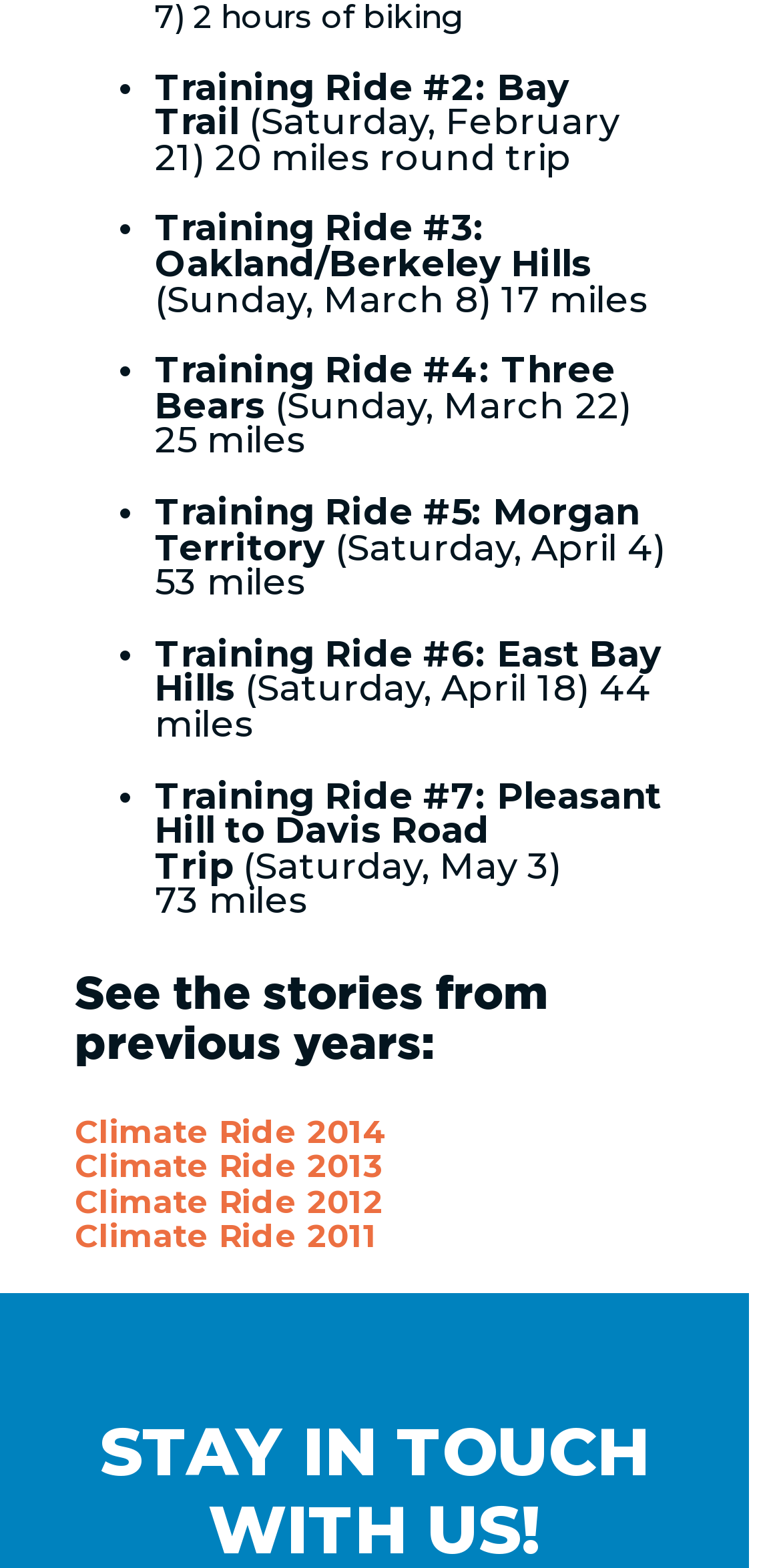Please identify the bounding box coordinates of the element's region that should be clicked to execute the following instruction: "Check Training Ride #5 information". The bounding box coordinates must be four float numbers between 0 and 1, i.e., [left, top, right, bottom].

[0.198, 0.313, 0.819, 0.363]